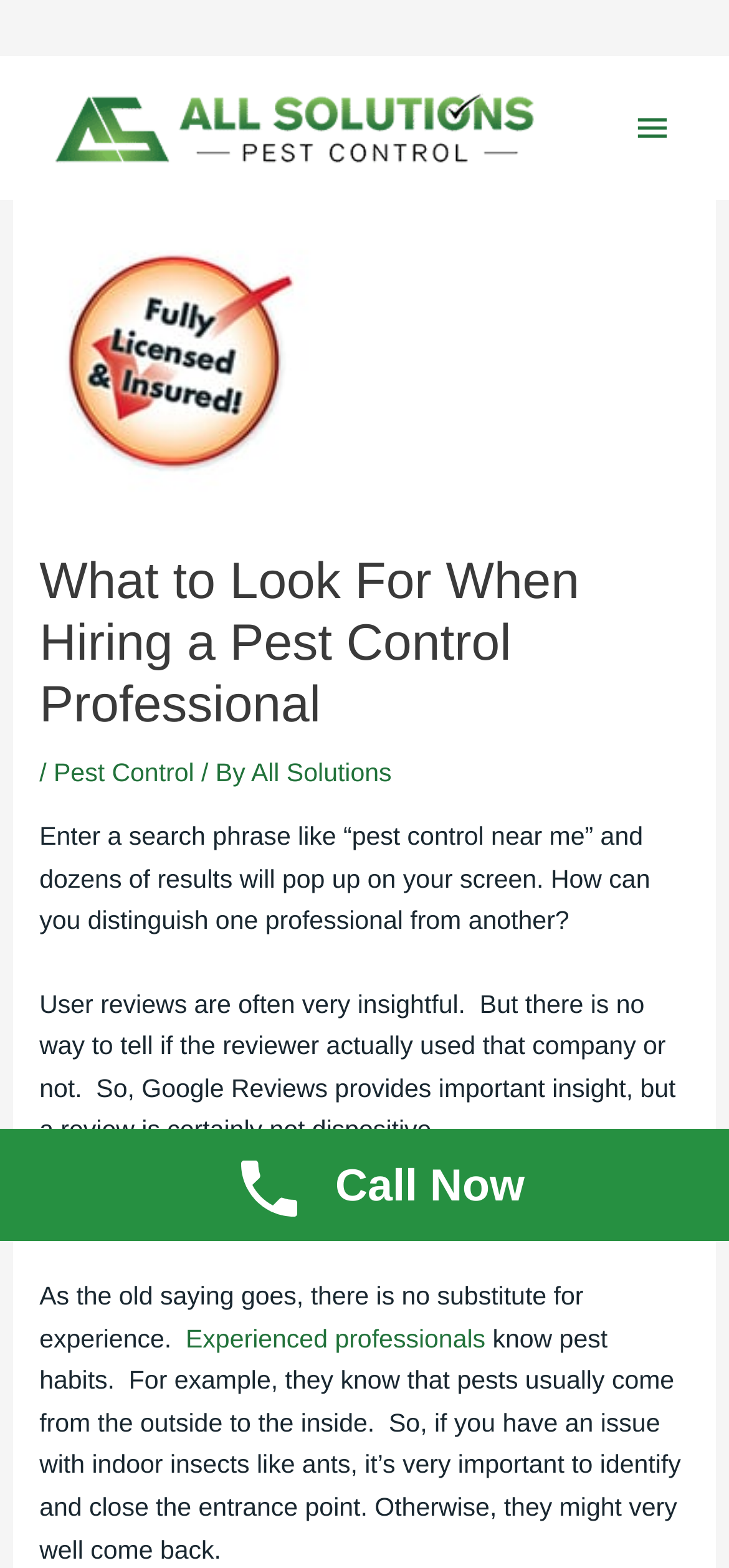Provide the bounding box coordinates of the HTML element described as: "All Solutions". The bounding box coordinates should be four float numbers between 0 and 1, i.e., [left, top, right, bottom].

[0.344, 0.483, 0.537, 0.501]